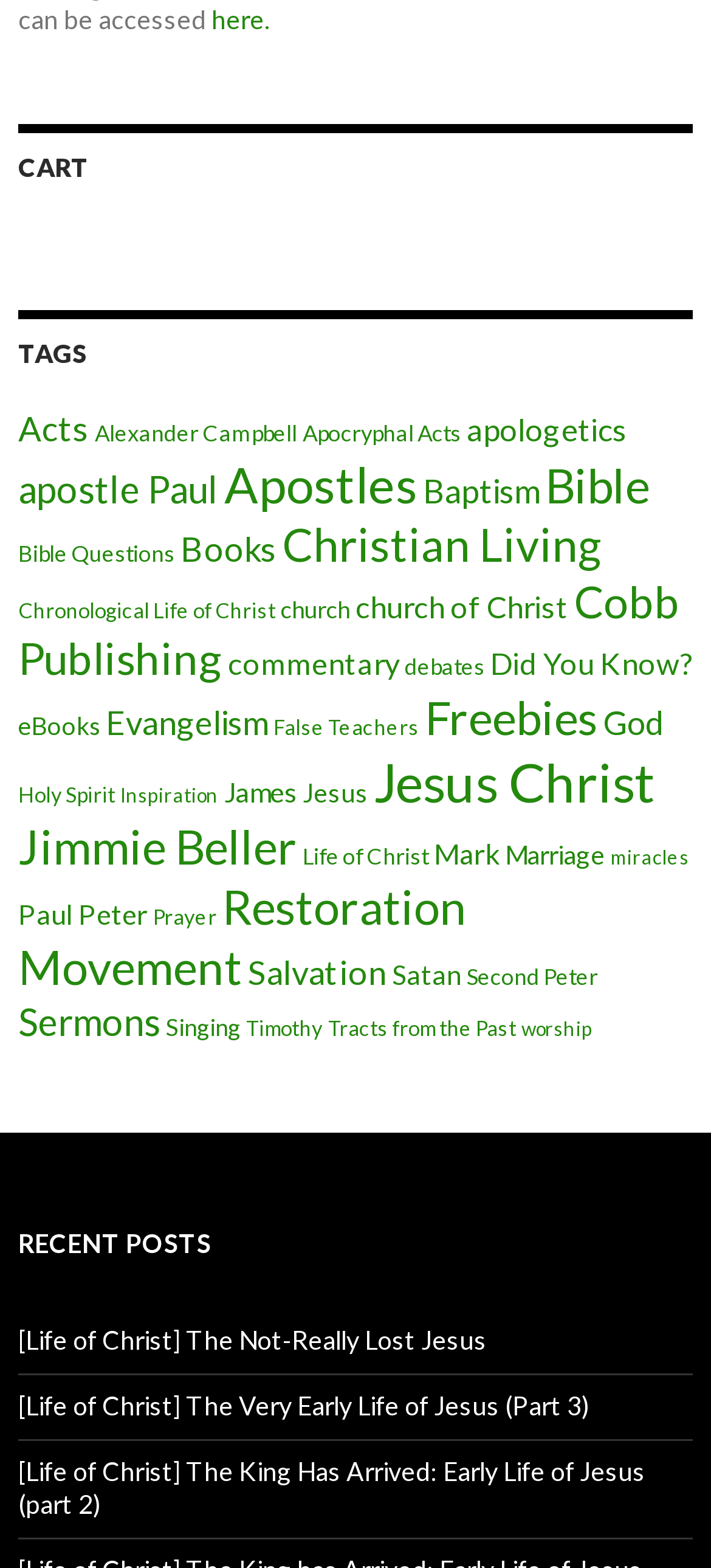Pinpoint the bounding box coordinates of the clickable area needed to execute the instruction: "Click on the 'Acts' link". The coordinates should be specified as four float numbers between 0 and 1, i.e., [left, top, right, bottom].

[0.026, 0.261, 0.126, 0.286]